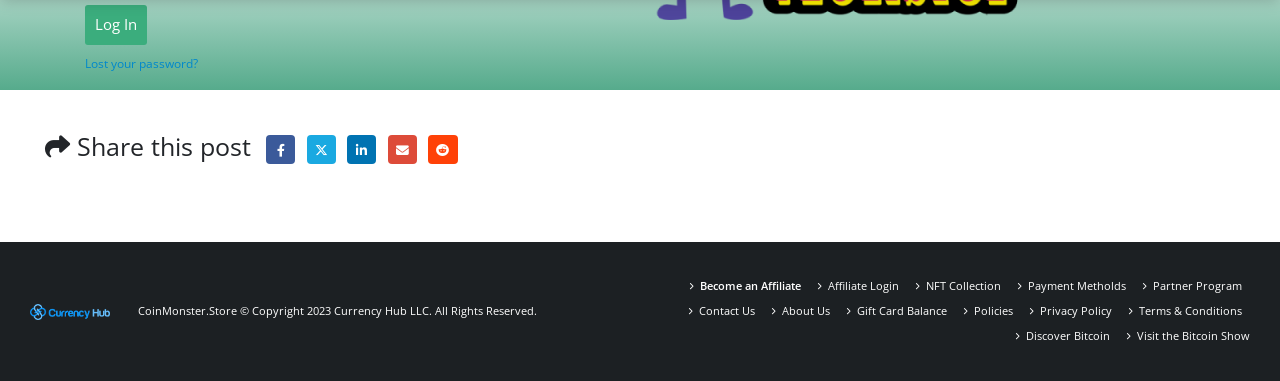Give a concise answer using one word or a phrase to the following question:
What is the text of the button at the top left?

Log In